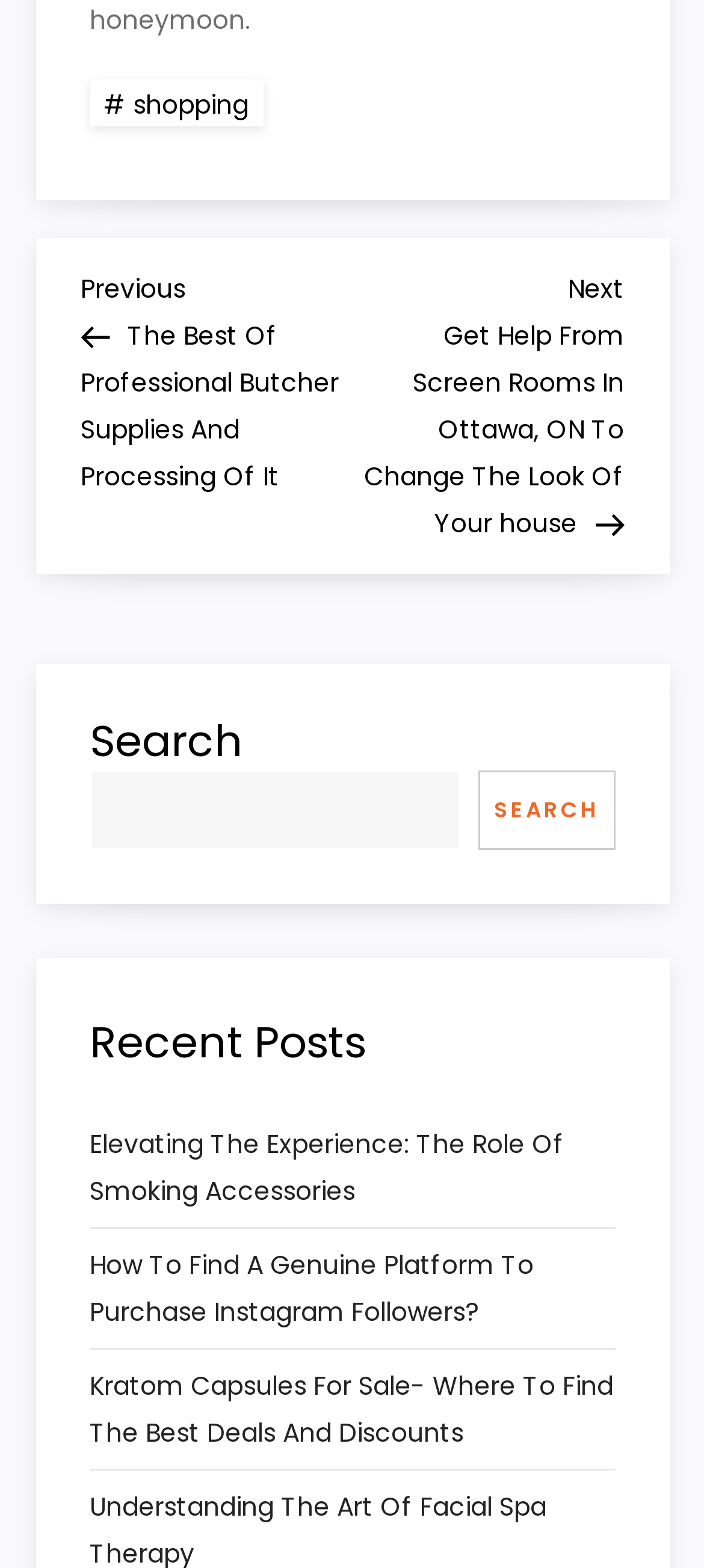Locate and provide the bounding box coordinates for the HTML element that matches this description: "parent_node: SEARCH name="s"".

[0.127, 0.491, 0.655, 0.542]